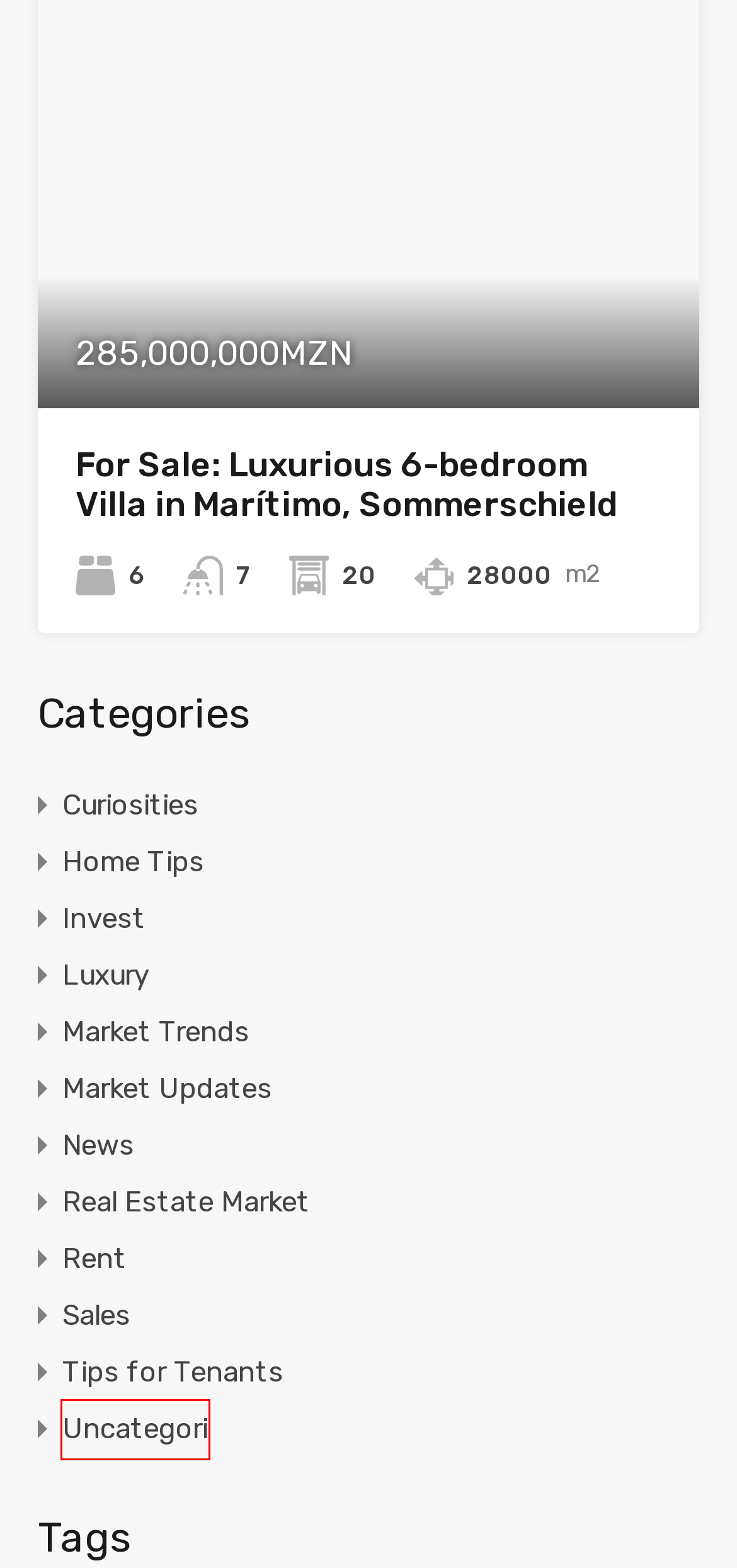Review the screenshot of a webpage that includes a red bounding box. Choose the most suitable webpage description that matches the new webpage after clicking the element within the red bounding box. Here are the candidates:
A. Uncategori Archives | Mulima Imobiliária
B. Real Estate Market Archives | Mulima Imobiliária
C. Rent Archives | Mulima Imobiliária
D. Market Trends Archives | Mulima Imobiliária
E. Invest Archives | Mulima Imobiliária
F. For Sale: Luxurious 6-bedroom Villa in Marítimo, Sommerschield
G. Curiosities Archives | Mulima Imobiliária
H. Tips for Tenants Archives | Mulima Imobiliária

A